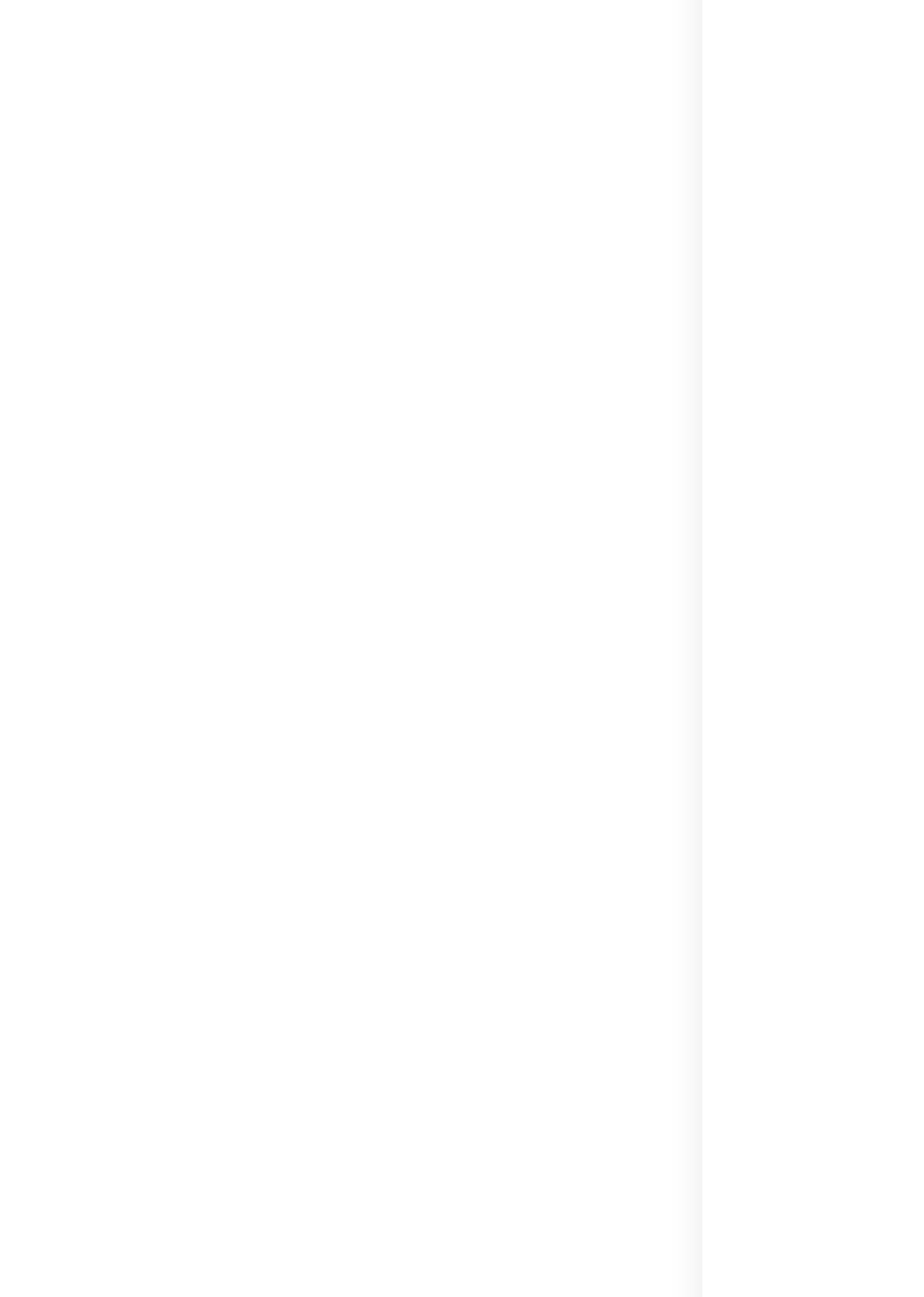Can I filter the links by category?
Answer the question with a single word or phrase by looking at the picture.

No